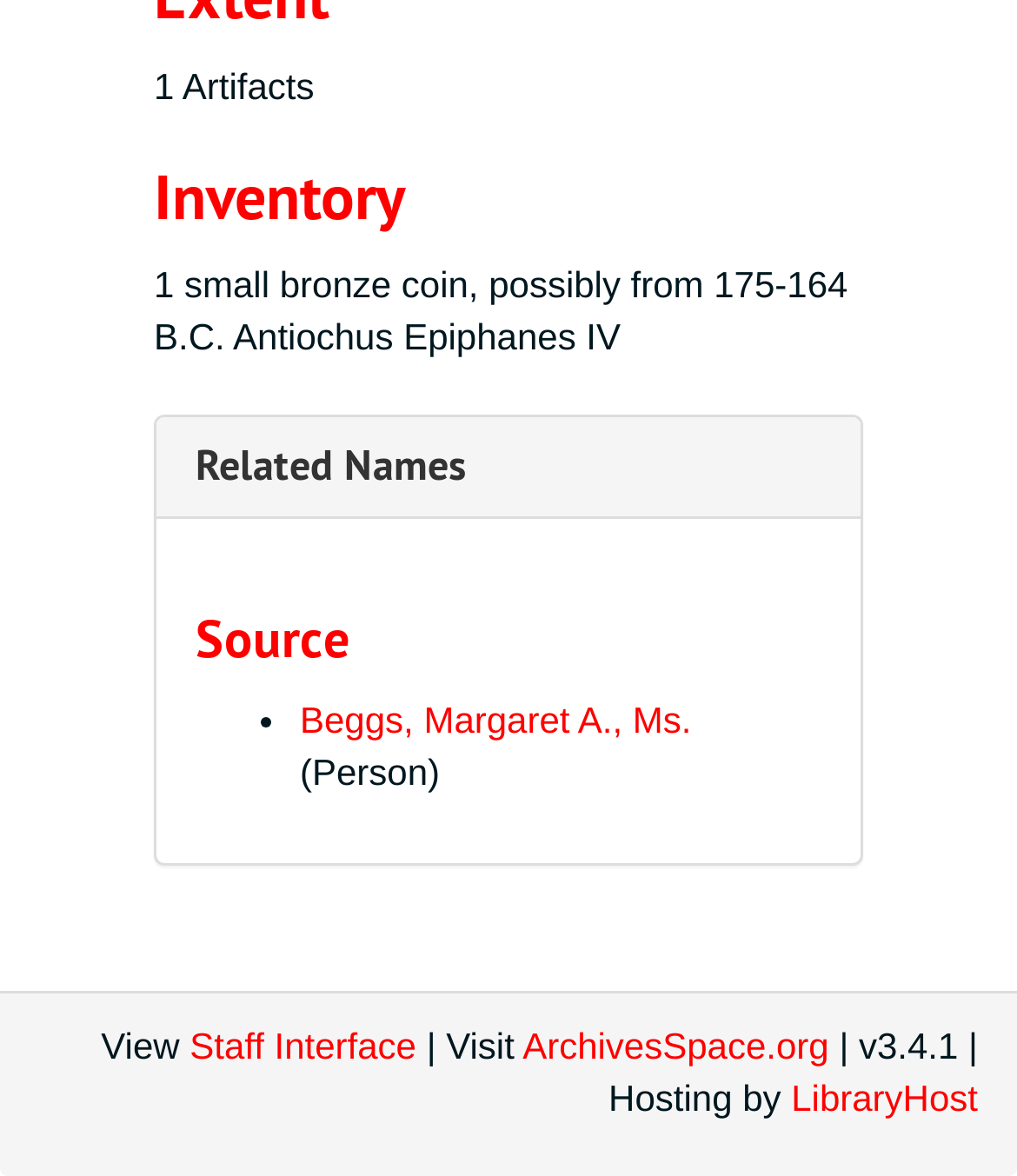Please find the bounding box for the UI component described as follows: "ArchivesSpace.org".

[0.514, 0.871, 0.815, 0.906]